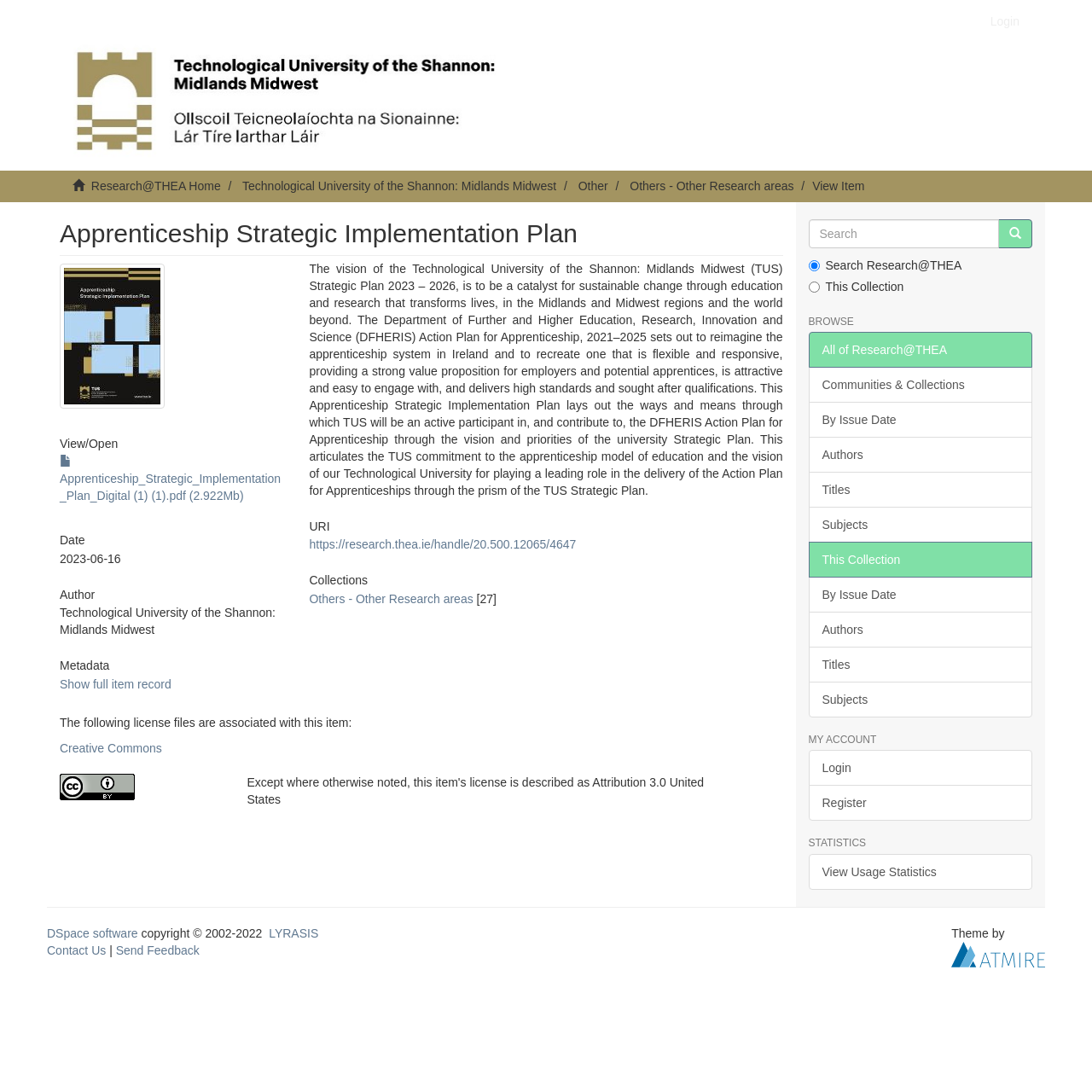Reply to the question with a brief word or phrase: What is the file format of the apprenticeship strategic implementation plan?

PDF